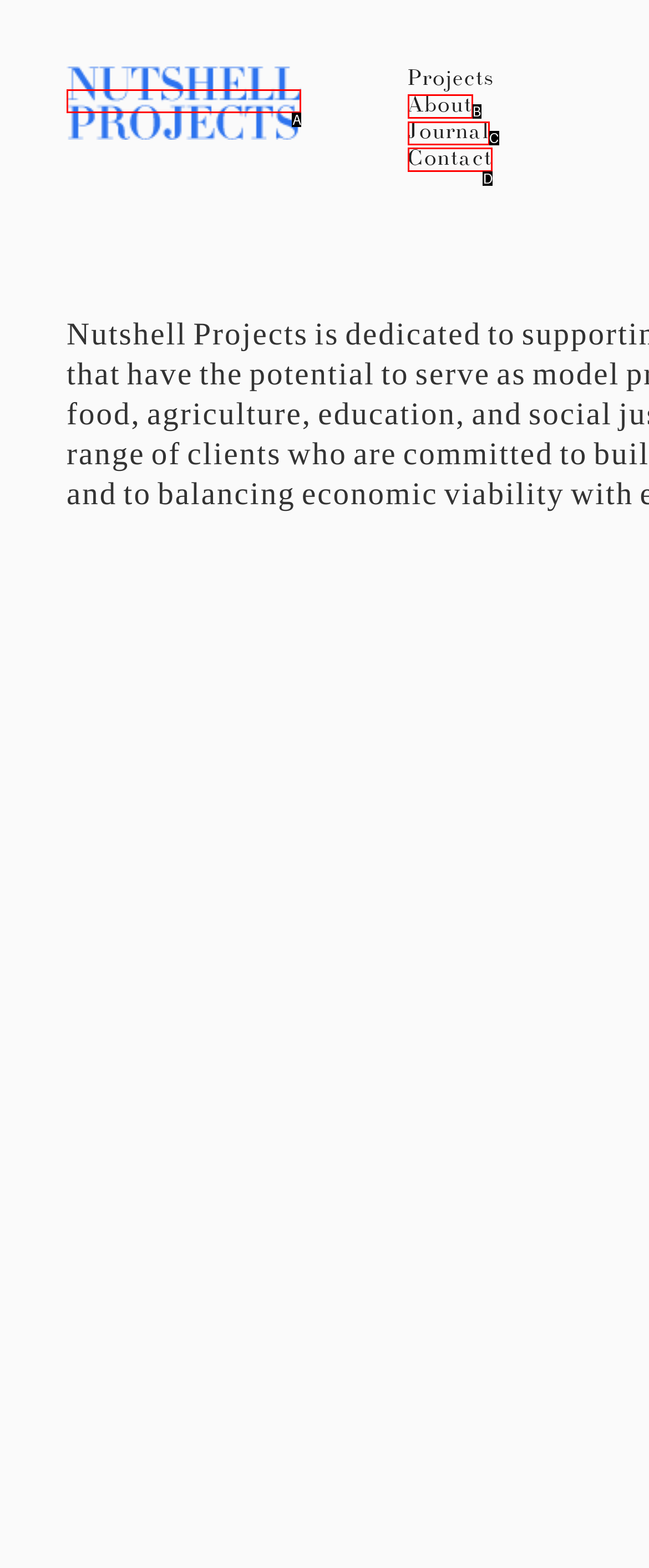Select the letter that corresponds to the UI element described as: title="Nutshell Projects"
Answer by providing the letter from the given choices.

A